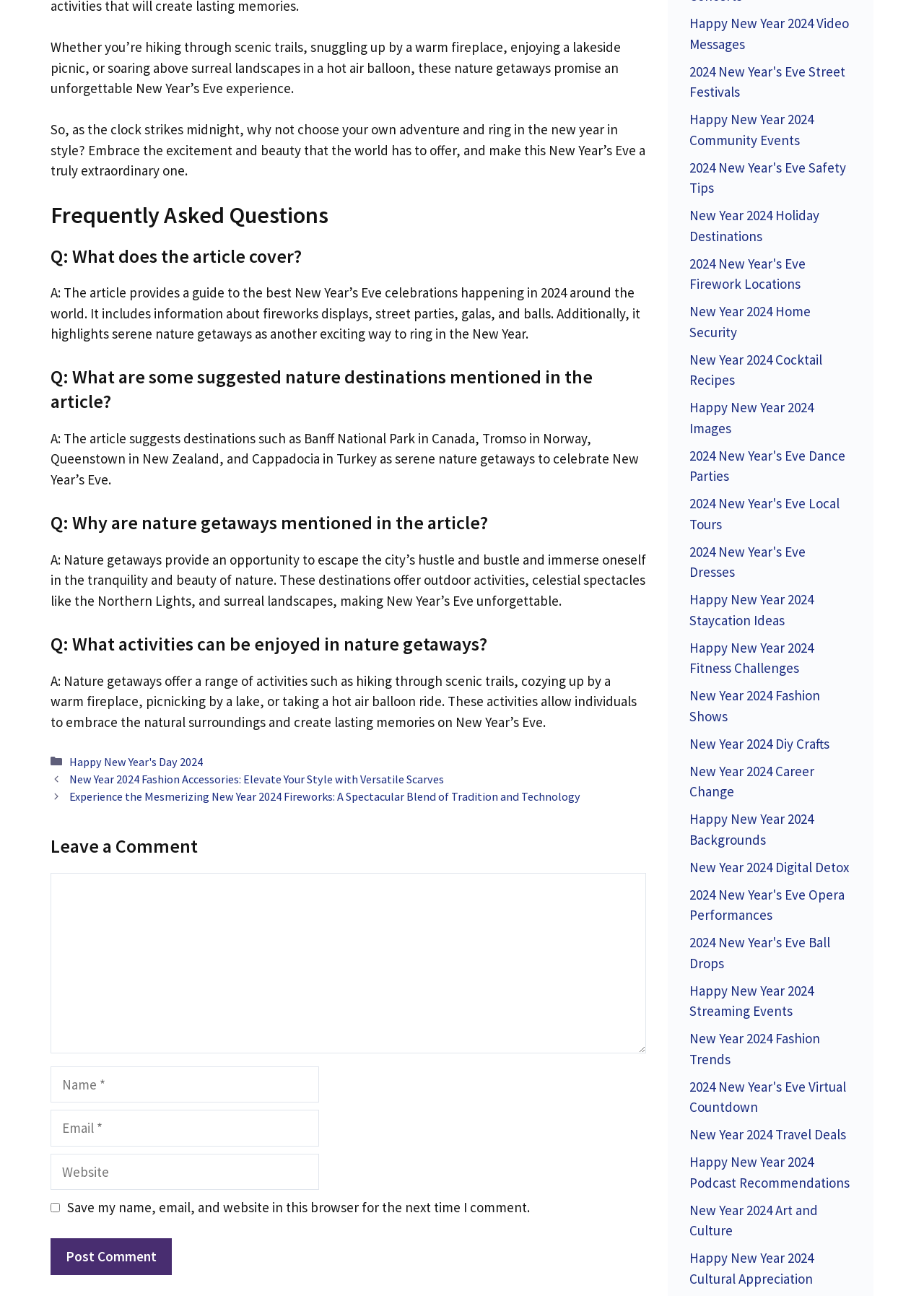Provide a single word or phrase answer to the question: 
What is the main topic of this article?

New Year's Eve celebrations